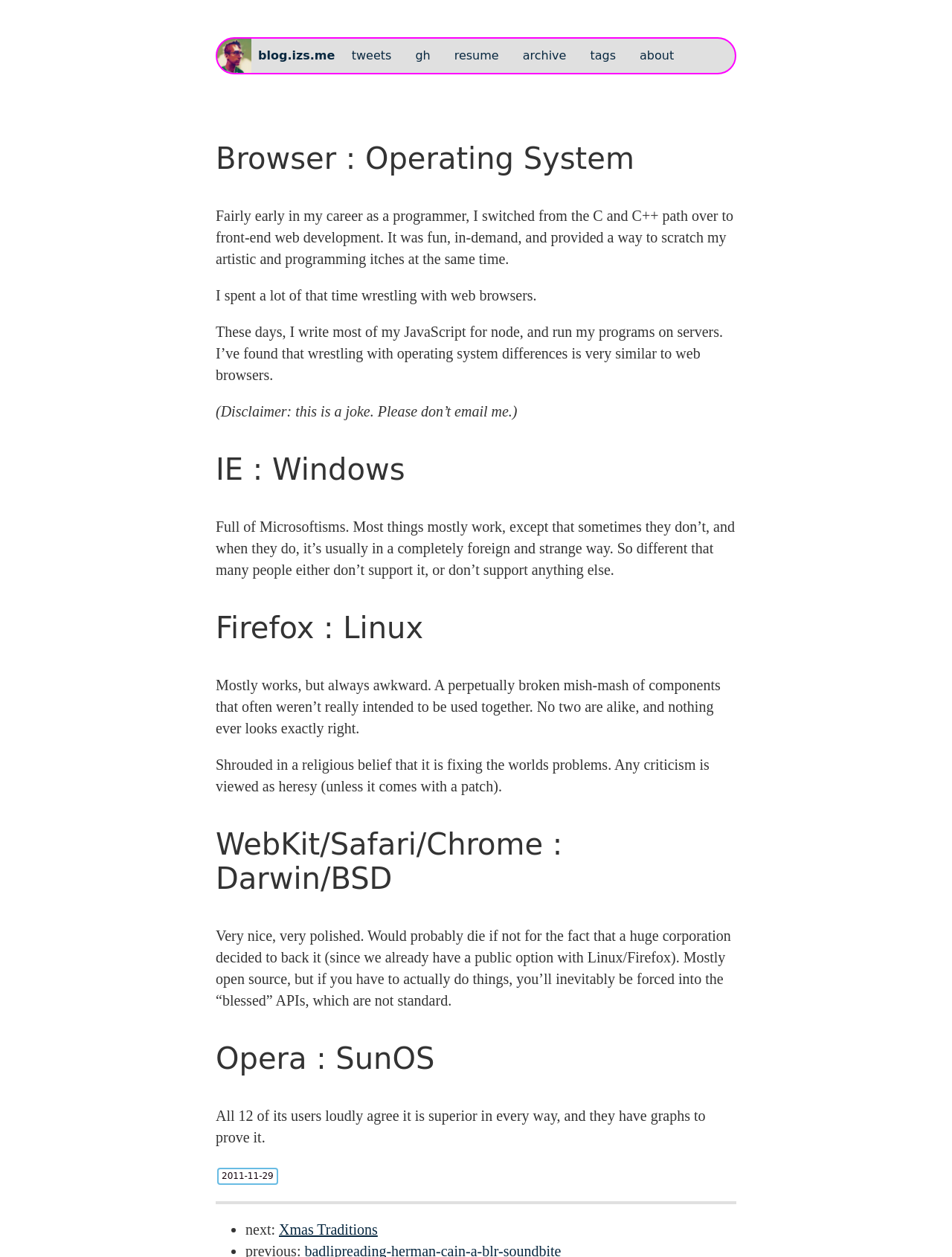Identify the bounding box coordinates of the clickable region required to complete the instruction: "go to blog homepage". The coordinates should be given as four float numbers within the range of 0 and 1, i.e., [left, top, right, bottom].

[0.228, 0.031, 0.352, 0.058]